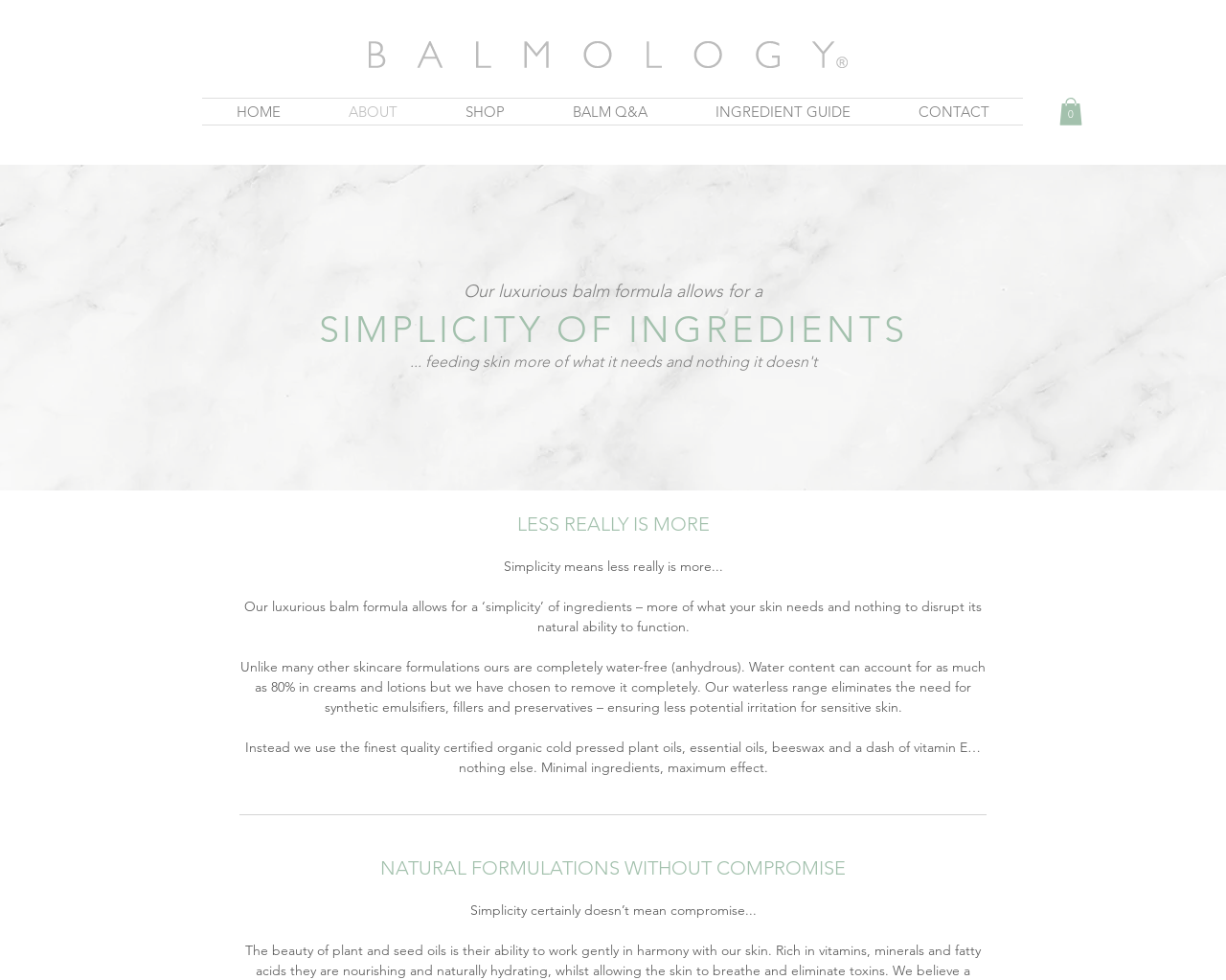What is the main theme of this website?
Look at the image and answer the question with a single word or phrase.

Skincare